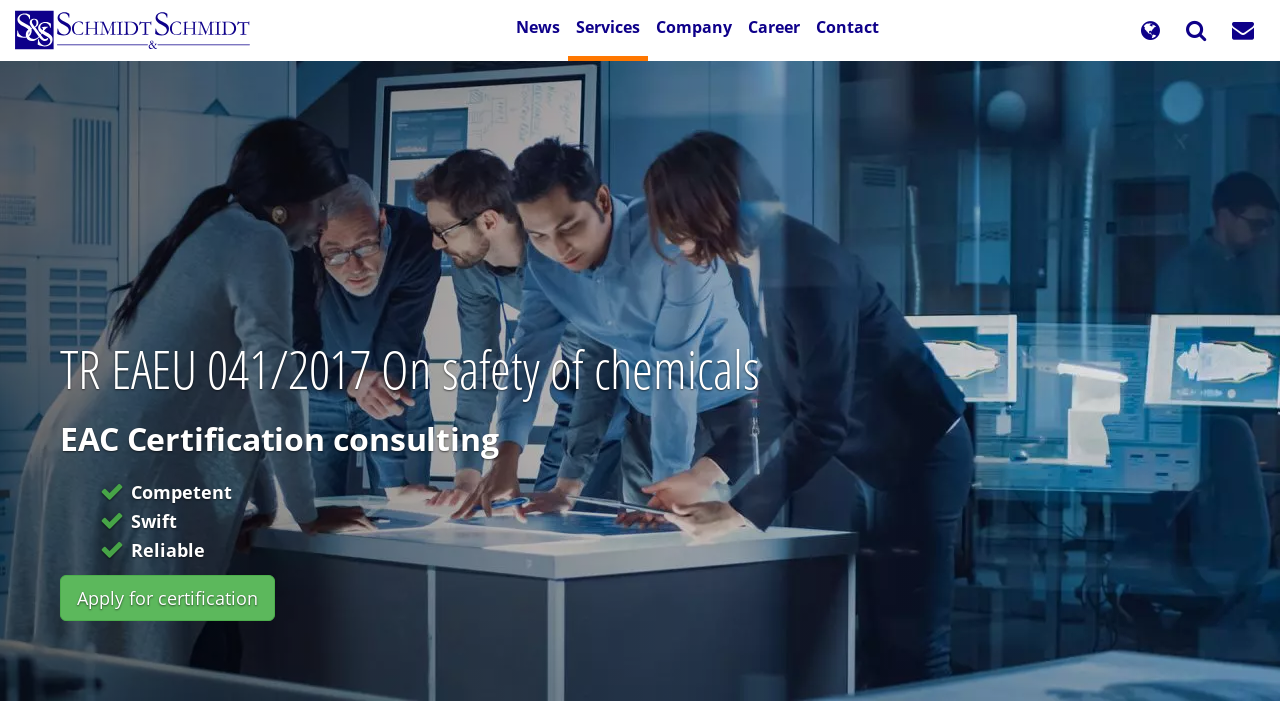Identify the bounding box coordinates for the element you need to click to achieve the following task: "Click on the 'Apply for certification' link". The coordinates must be four float values ranging from 0 to 1, formatted as [left, top, right, bottom].

[0.047, 0.806, 0.215, 0.87]